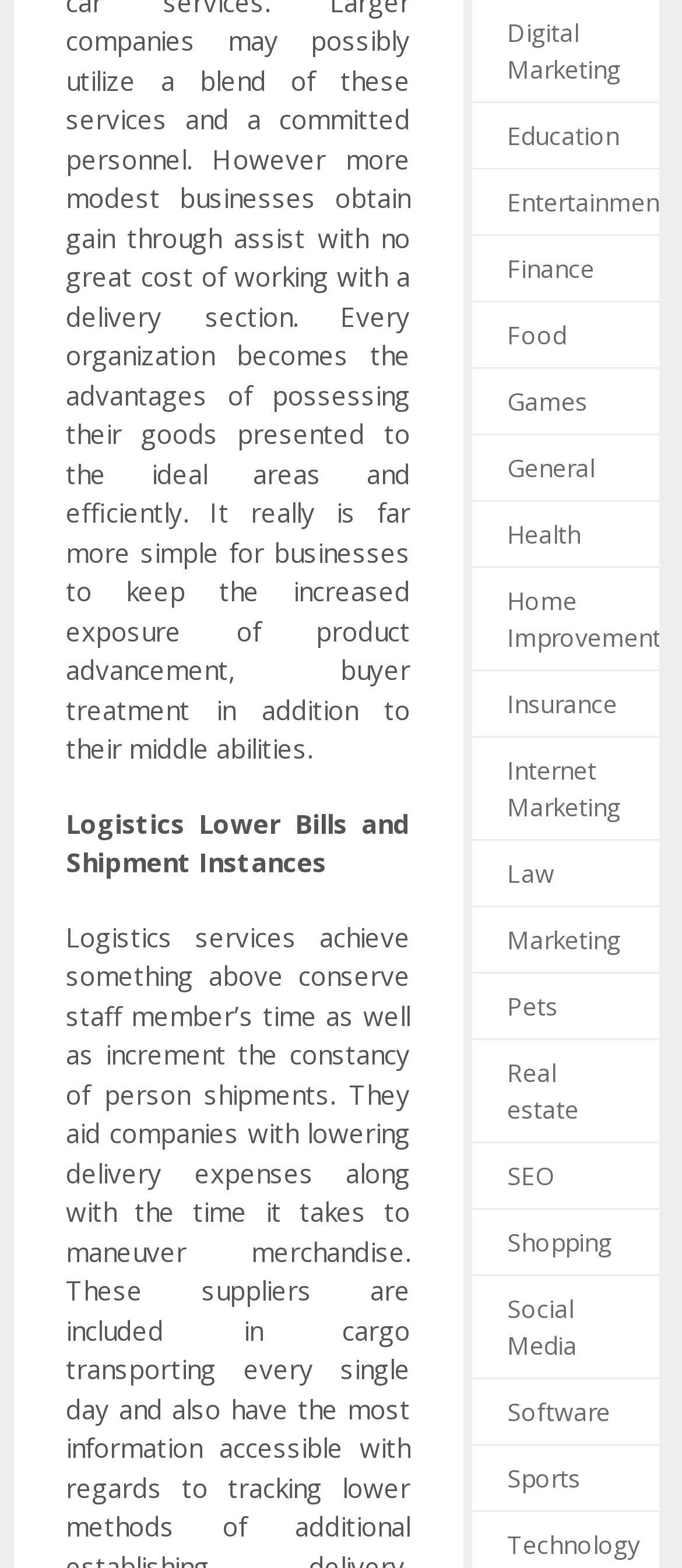Determine the bounding box coordinates for the element that should be clicked to follow this instruction: "Click on The Little White Stone link". The coordinates should be given as four float numbers between 0 and 1, in the format [left, top, right, bottom].

None